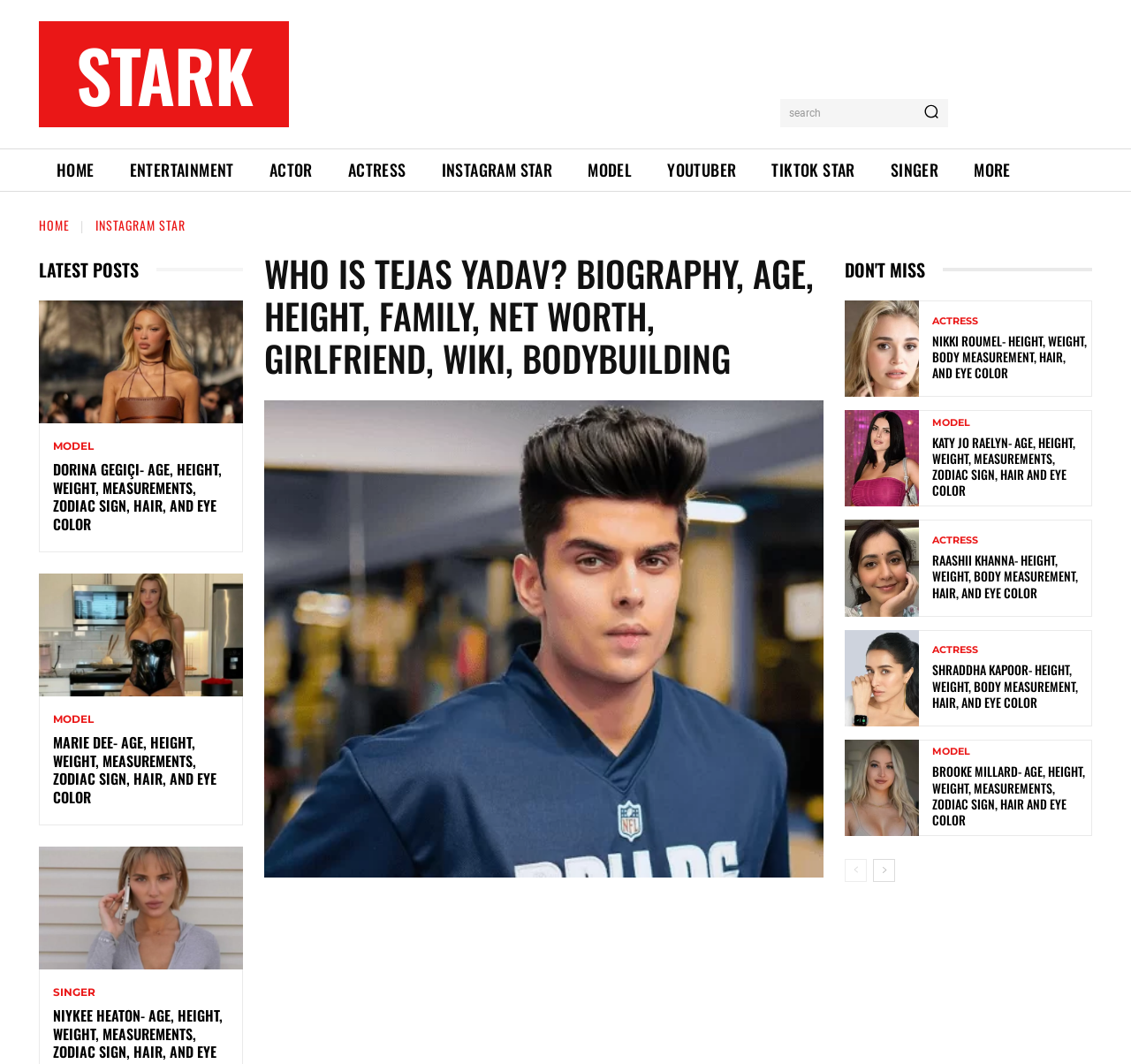What is the name of the website?
Refer to the image and offer an in-depth and detailed answer to the question.

I determined the name of the website by looking at the top-left corner of the webpage, where it says 'Tejas Yadav Bio, Age, Height, Family, Income, Girlfriend, Wiki | Stark Times'. The 'Stark Times' part is the name of the website.